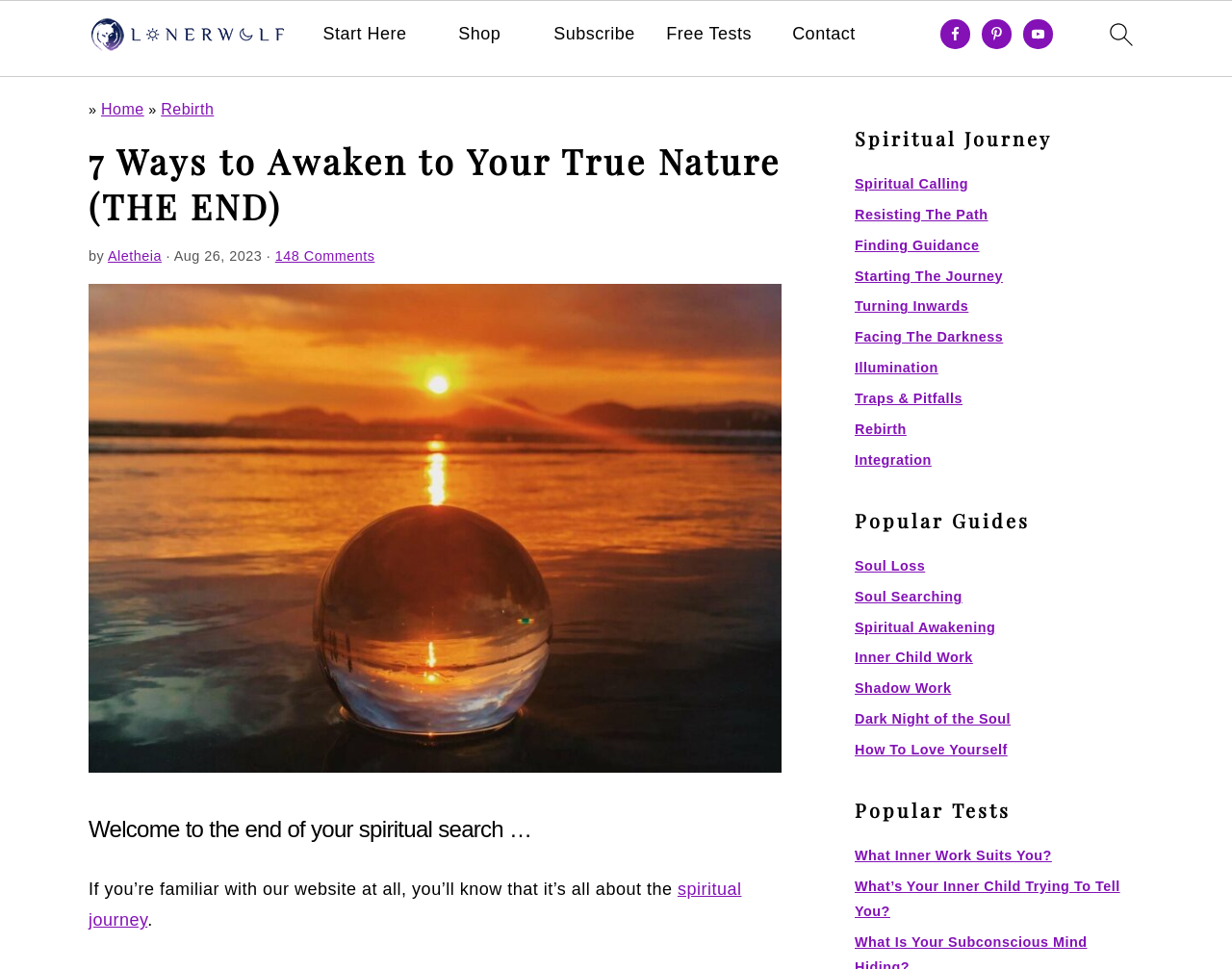For the following element description, predict the bounding box coordinates in the format (top-left x, top-left y, bottom-right x, bottom-right y). All values should be floating point numbers between 0 and 1. Description: Facing The Darkness

[0.694, 0.34, 0.814, 0.356]